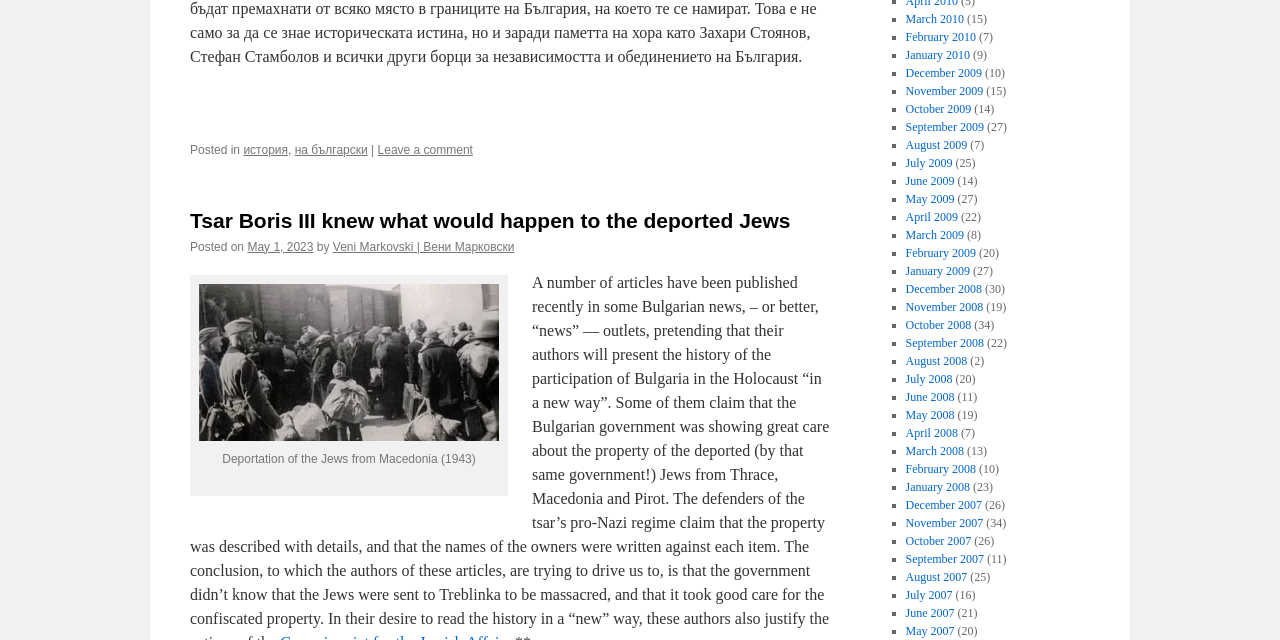Locate the bounding box coordinates of the element that should be clicked to fulfill the instruction: "View the article about streamlining banking services".

None